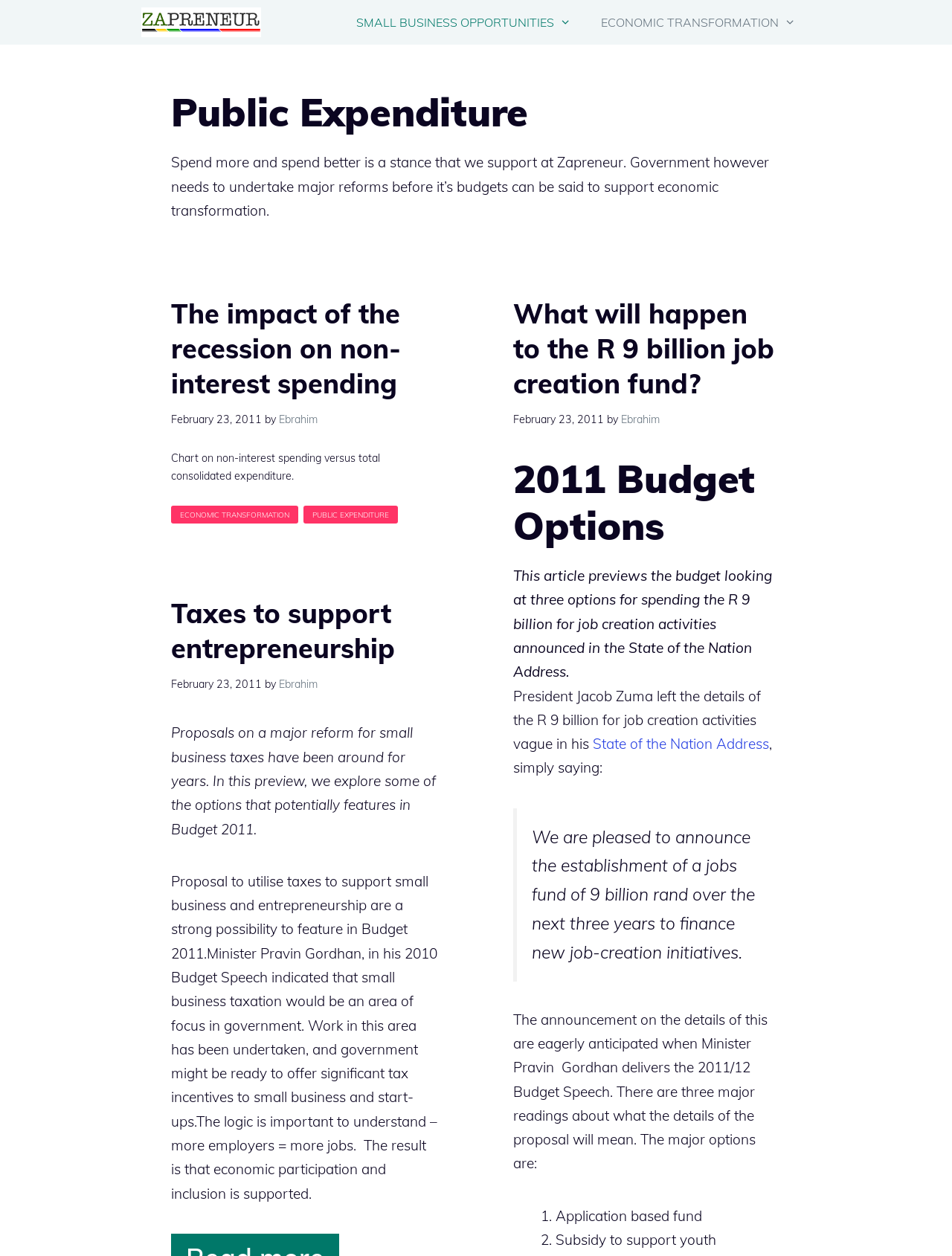What is the name of the website?
Based on the screenshot, provide a one-word or short-phrase response.

Zapreneur